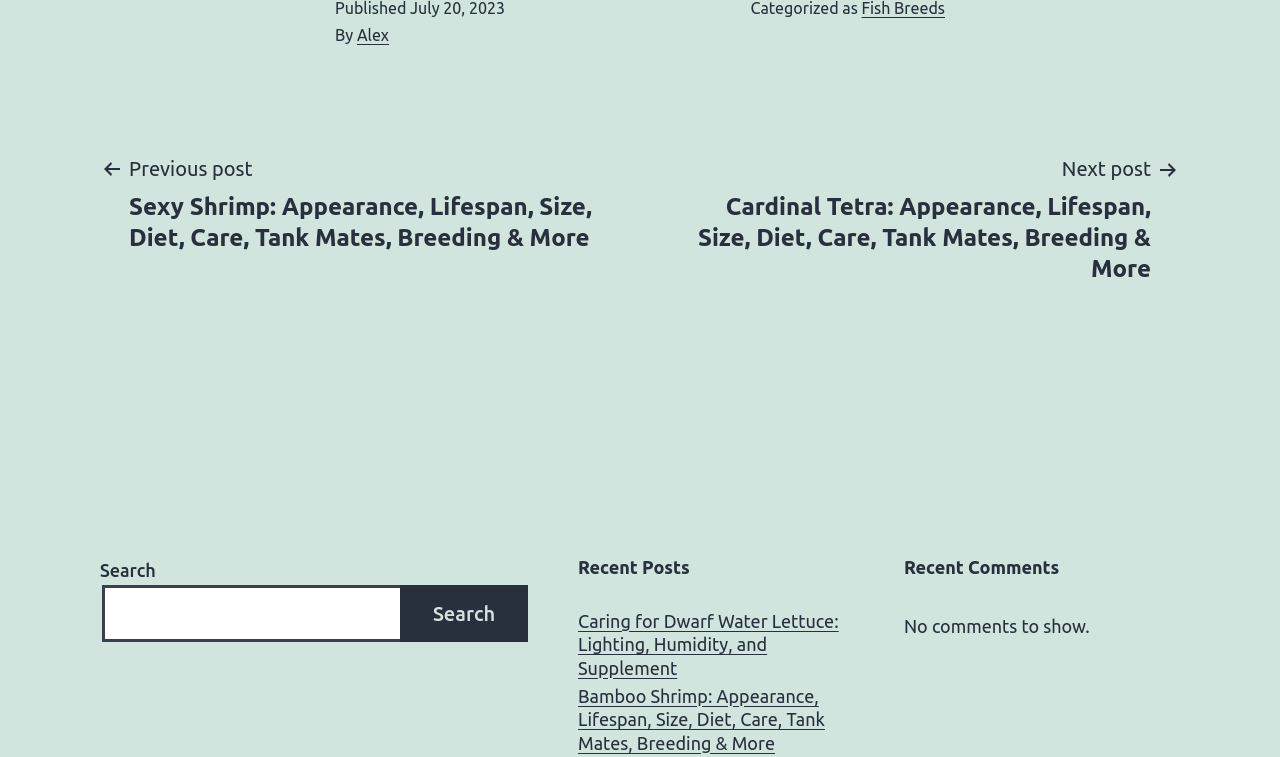Determine the bounding box coordinates for the UI element described. Format the coordinates as (top-left x, top-left y, bottom-right x, bottom-right y) and ensure all values are between 0 and 1. Element description: Search

[0.312, 0.773, 0.413, 0.848]